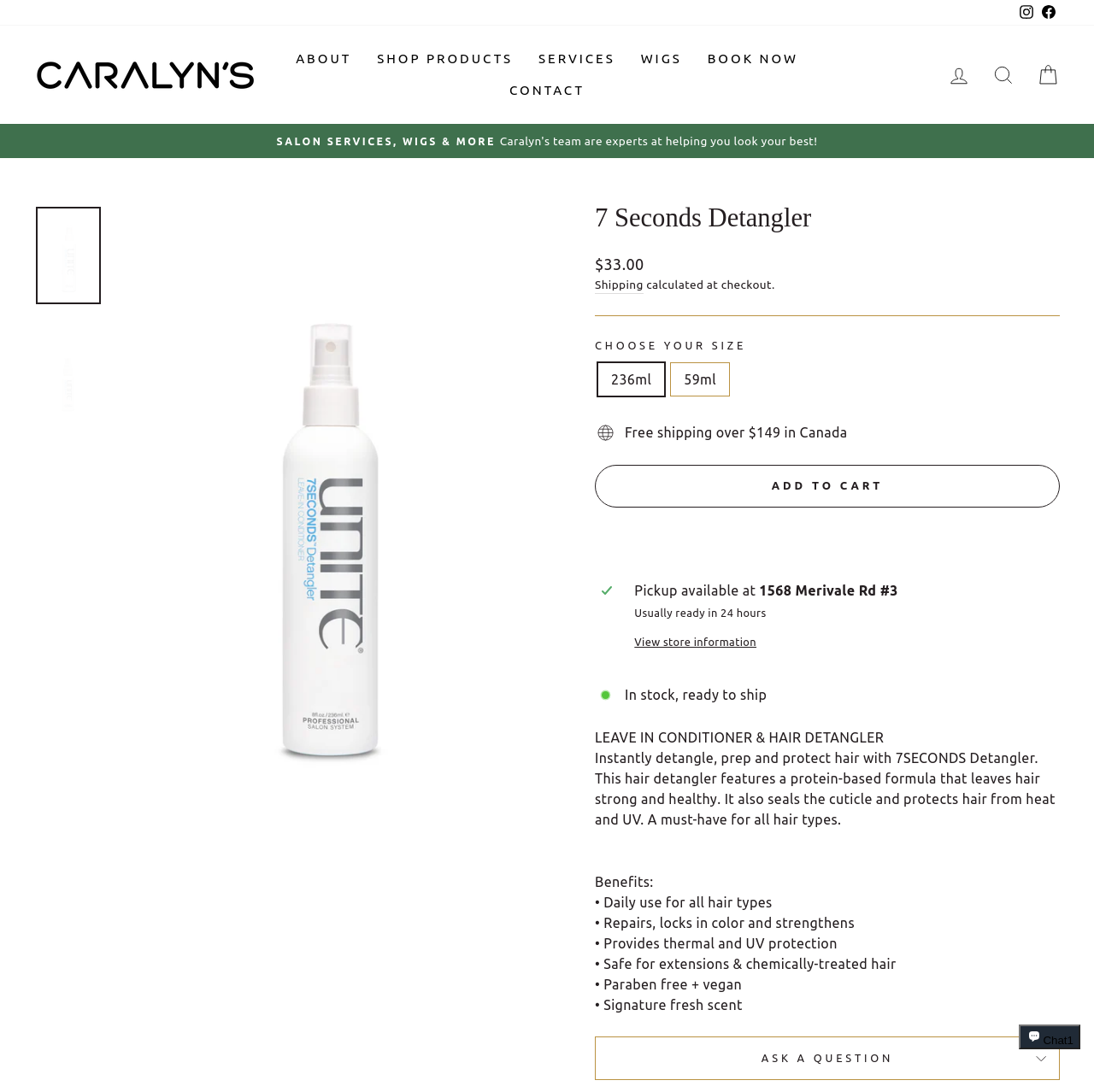Could you determine the bounding box coordinates of the clickable element to complete the instruction: "Click the 'ADD TO CART' button"? Provide the coordinates as four float numbers between 0 and 1, i.e., [left, top, right, bottom].

[0.544, 0.426, 0.969, 0.465]